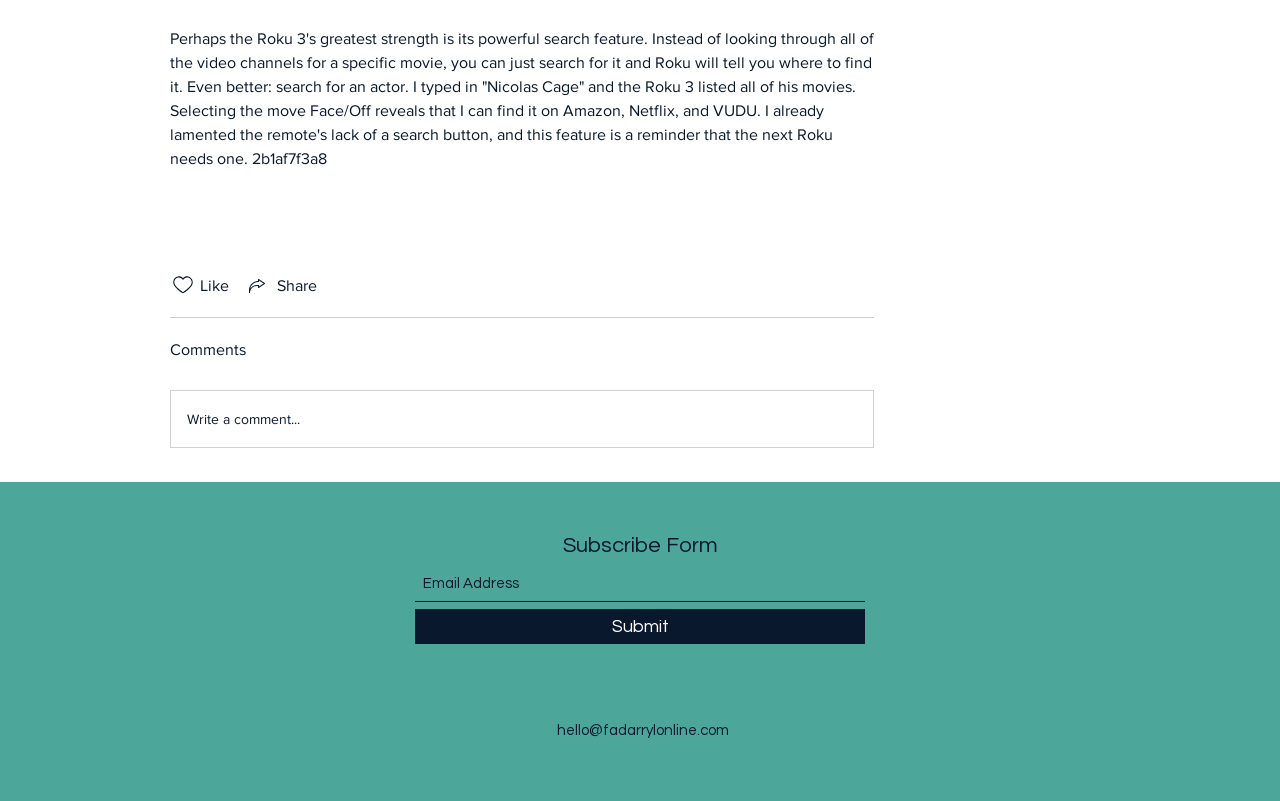Show me the bounding box coordinates of the clickable region to achieve the task as per the instruction: "Contact via email".

[0.435, 0.903, 0.569, 0.921]